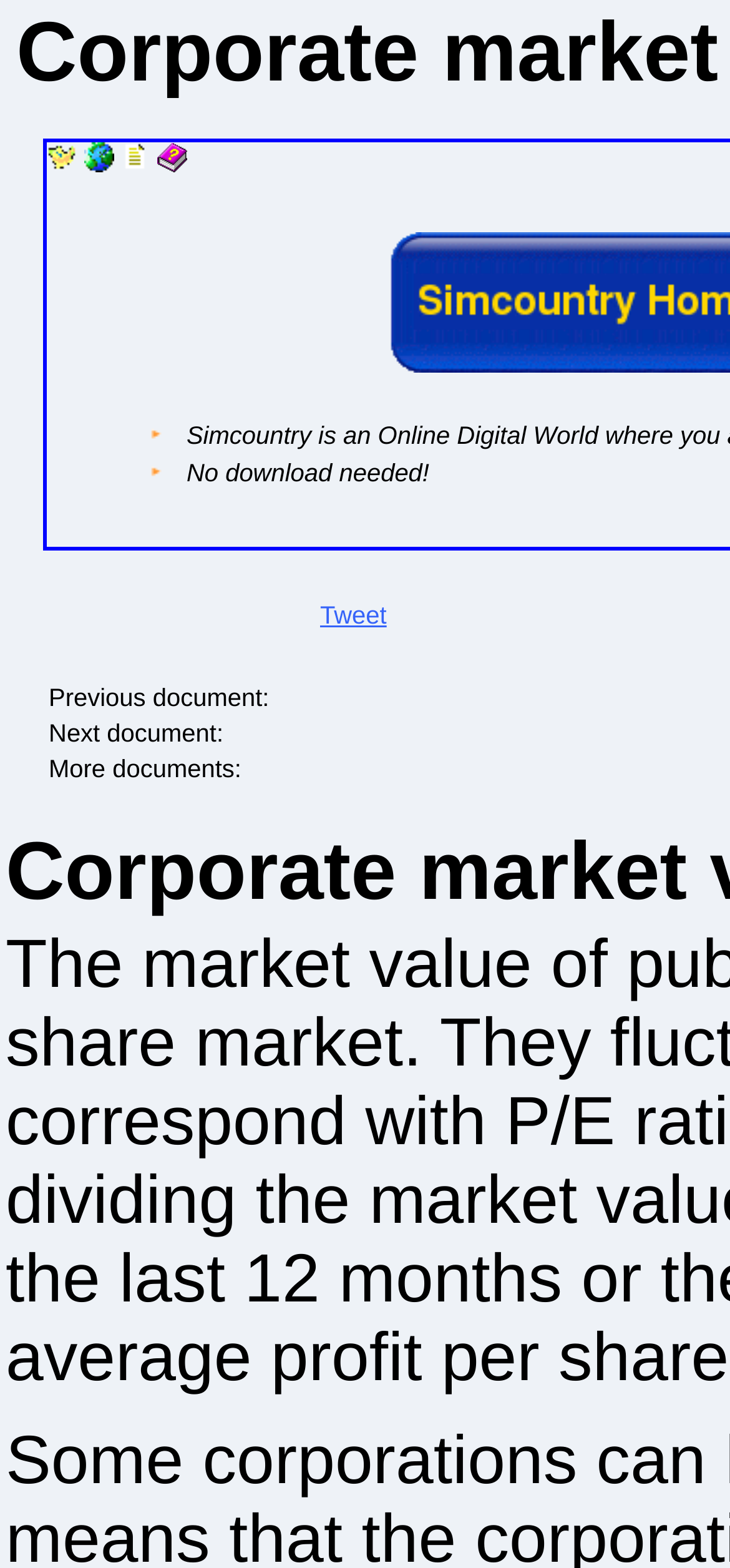Bounding box coordinates should be provided in the format (top-left x, top-left y, bottom-right x, bottom-right y) with all values between 0 and 1. Identify the bounding box for this UI element: title="Simcountry Home"

[0.064, 0.096, 0.105, 0.113]